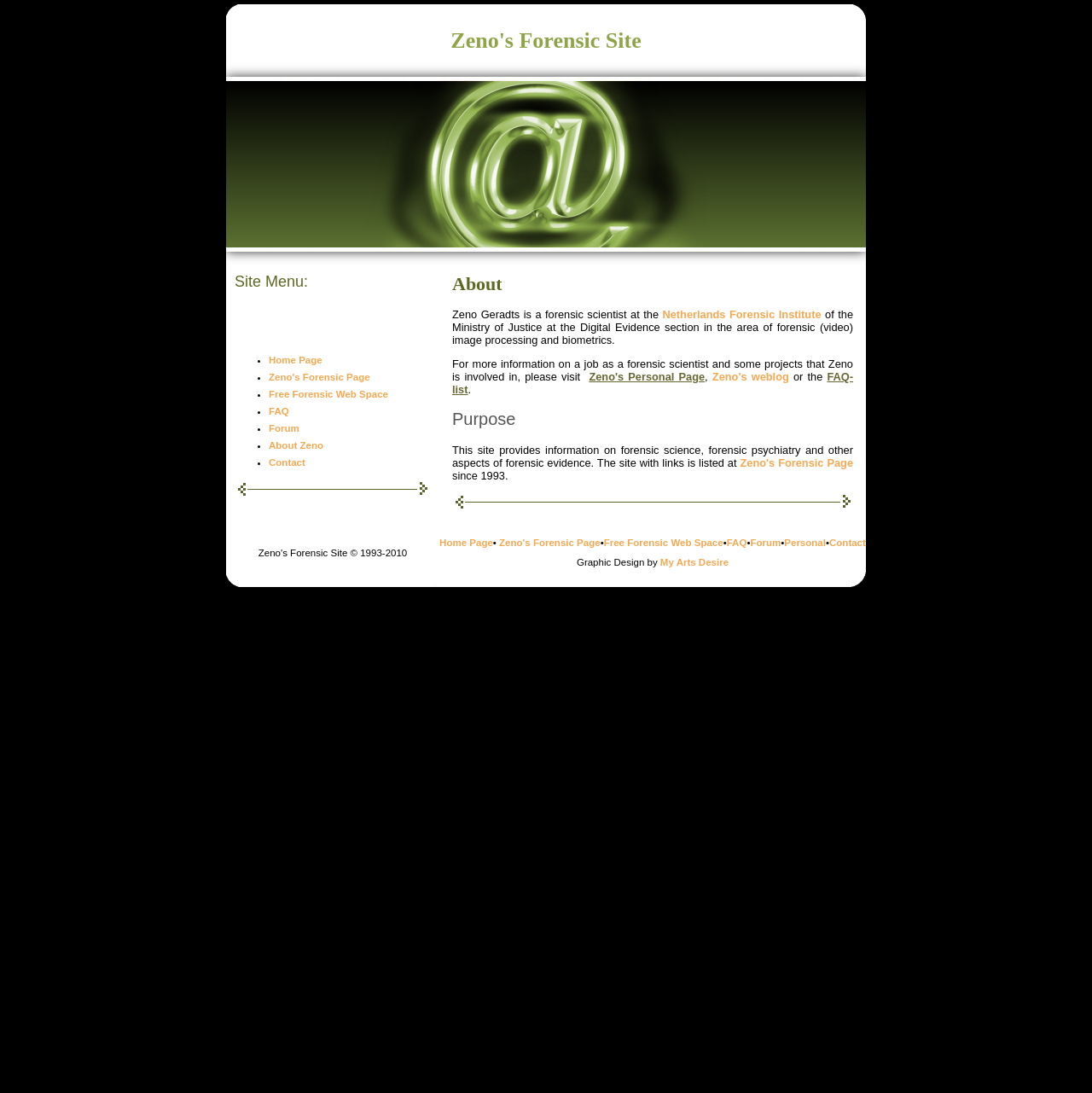What is the purpose of this website?
Using the image, provide a detailed and thorough answer to the question.

According to the 'Purpose' section, this site provides information on forensic science, forensic psychiatry, and other aspects of forensic evidence.